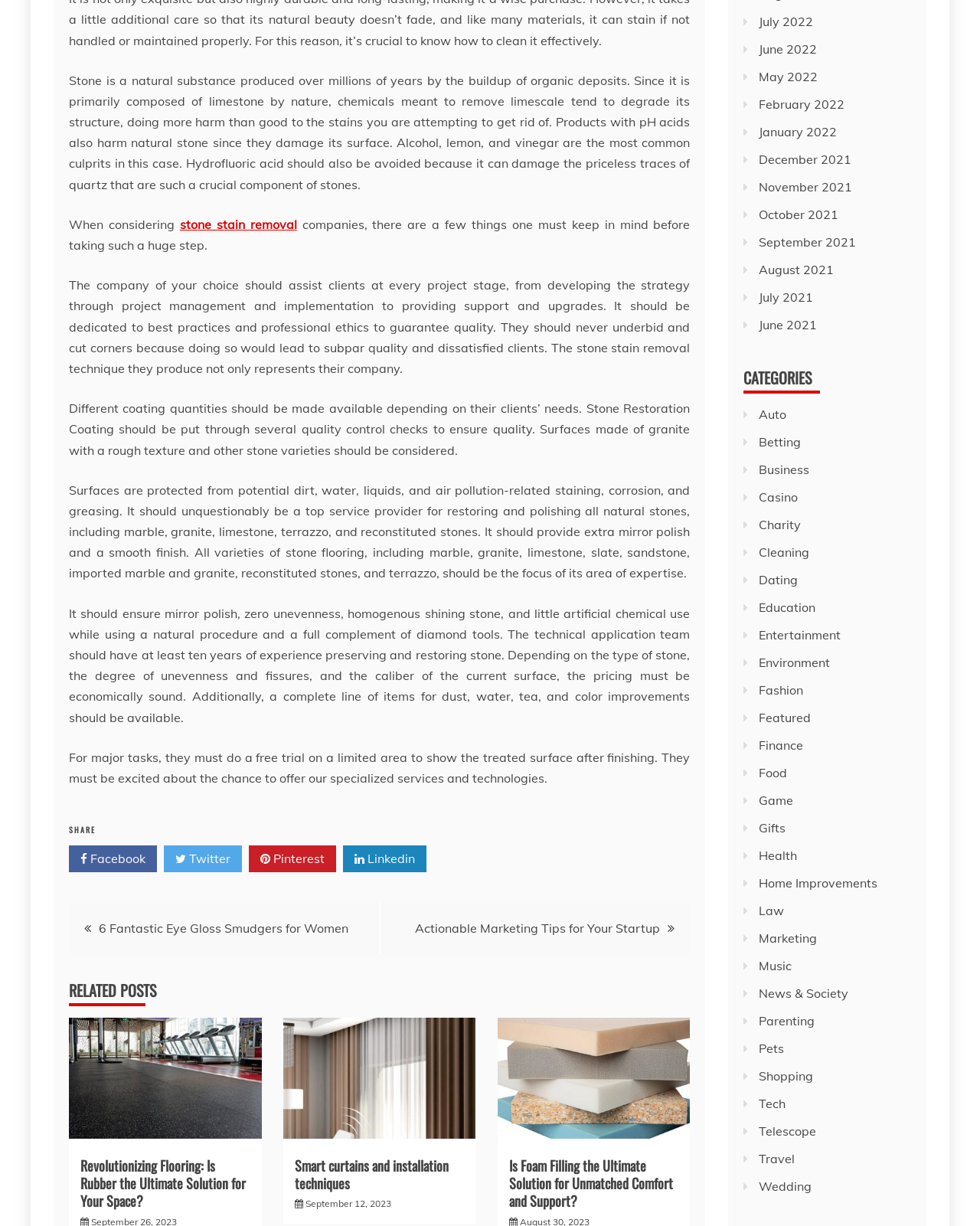Refer to the image and provide a thorough answer to this question:
What is the main topic of this webpage?

Based on the content of the webpage, it appears to be discussing the removal of stains from natural stone surfaces, including the importance of choosing the right company and techniques for the job.